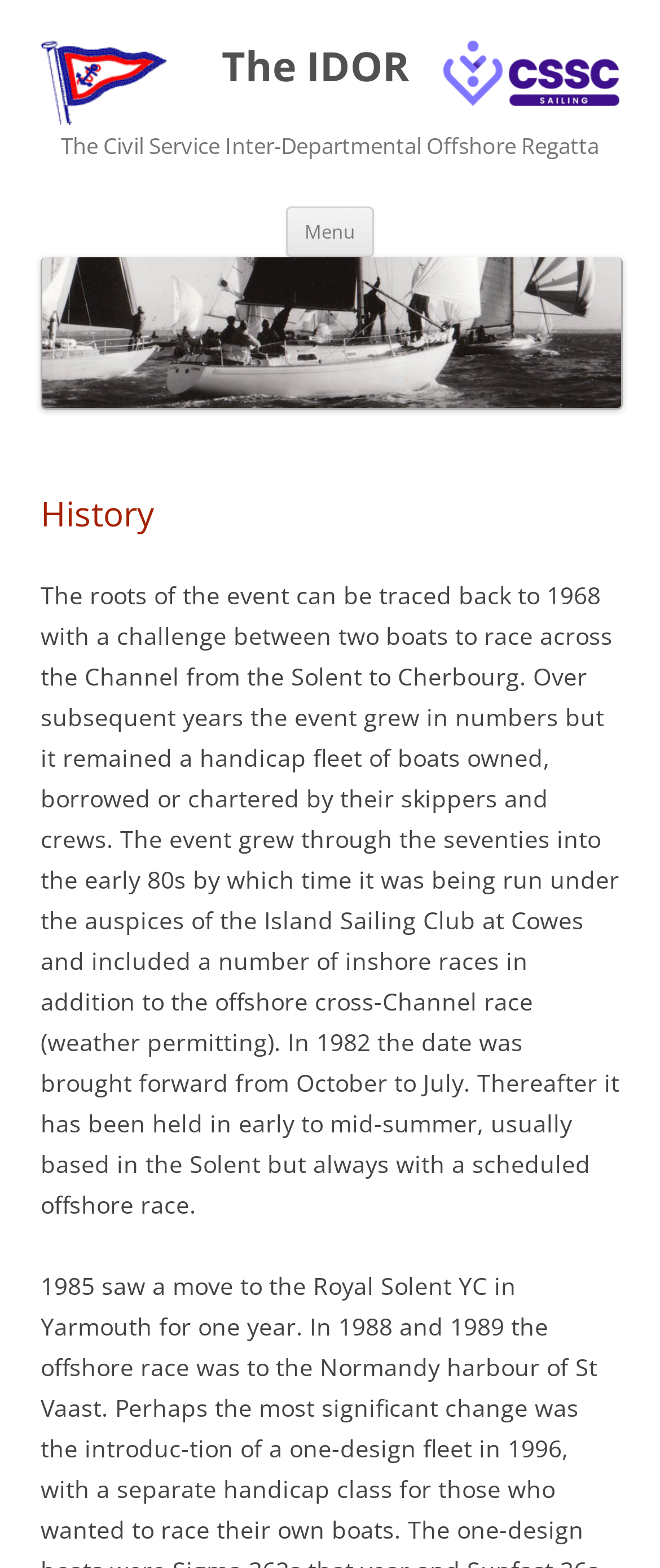When was the date of the event changed?
Please respond to the question with a detailed and informative answer.

The text on the webpage states that 'In 1982 the date was brought forward from October to July.' This indicates that the date of the event was changed in 1982.